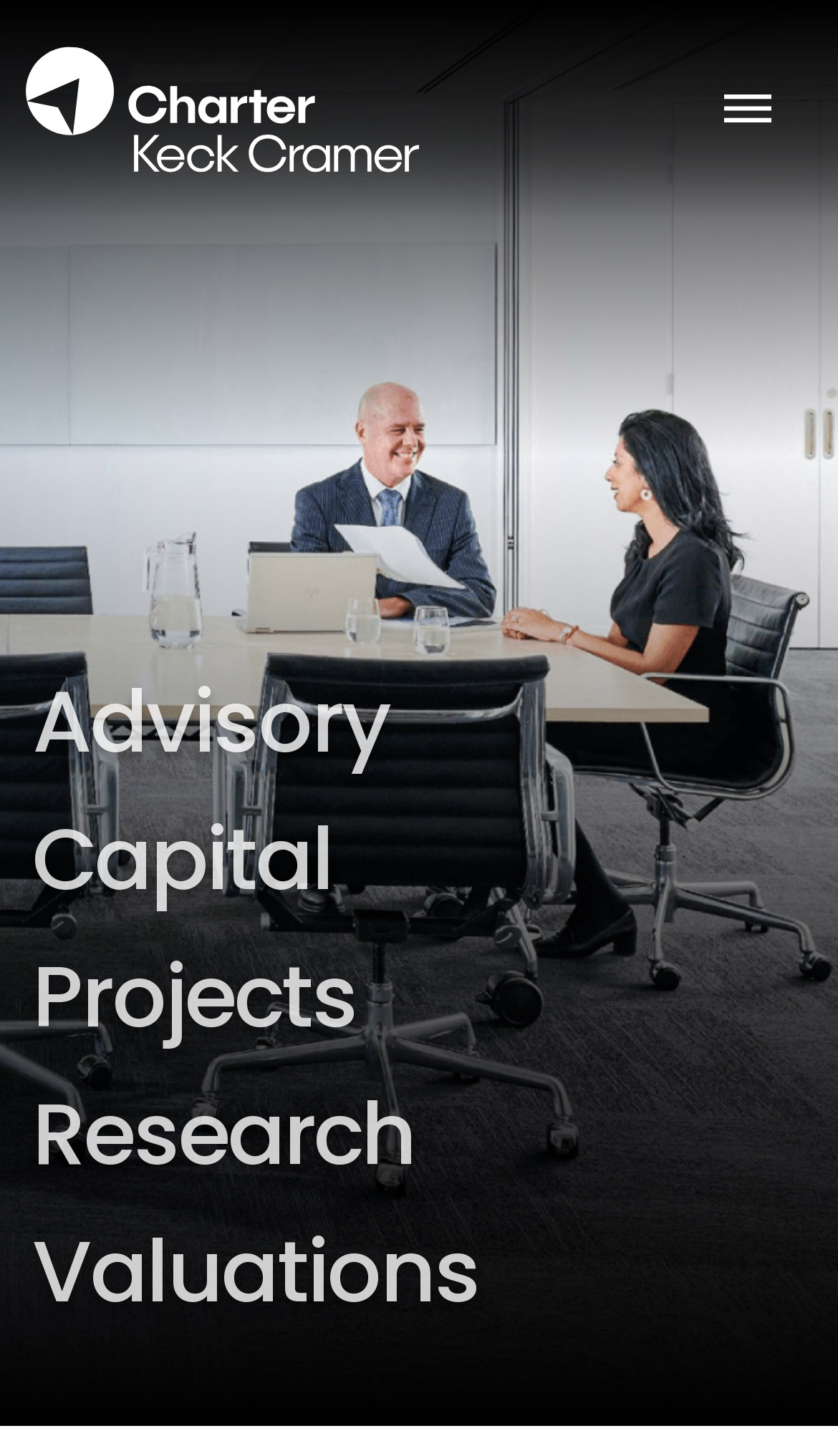What is the vertical position of the 'Capital' link?
Look at the image and provide a short answer using one word or a phrase.

Middle